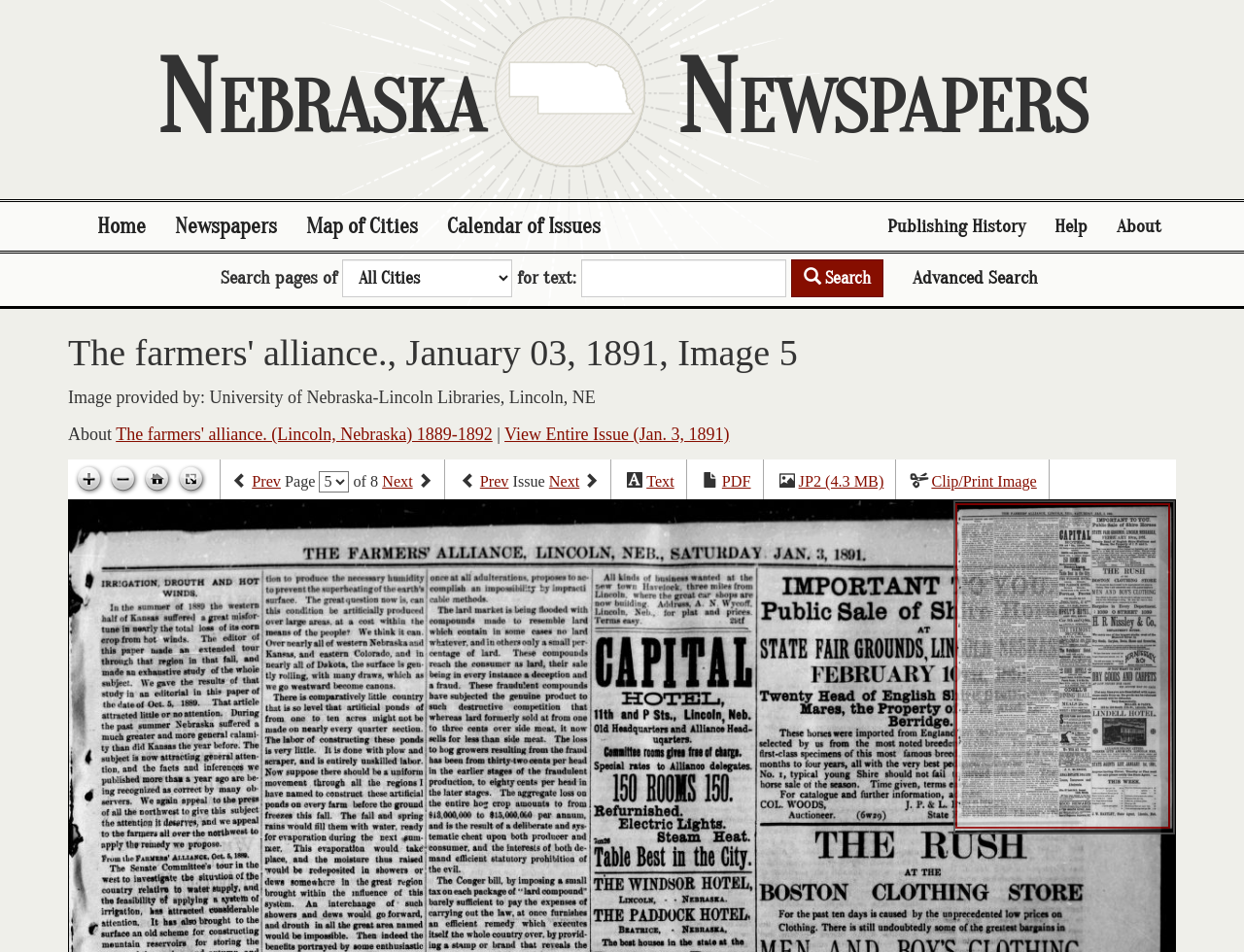Please specify the bounding box coordinates of the region to click in order to perform the following instruction: "View entire issue".

[0.406, 0.446, 0.586, 0.467]